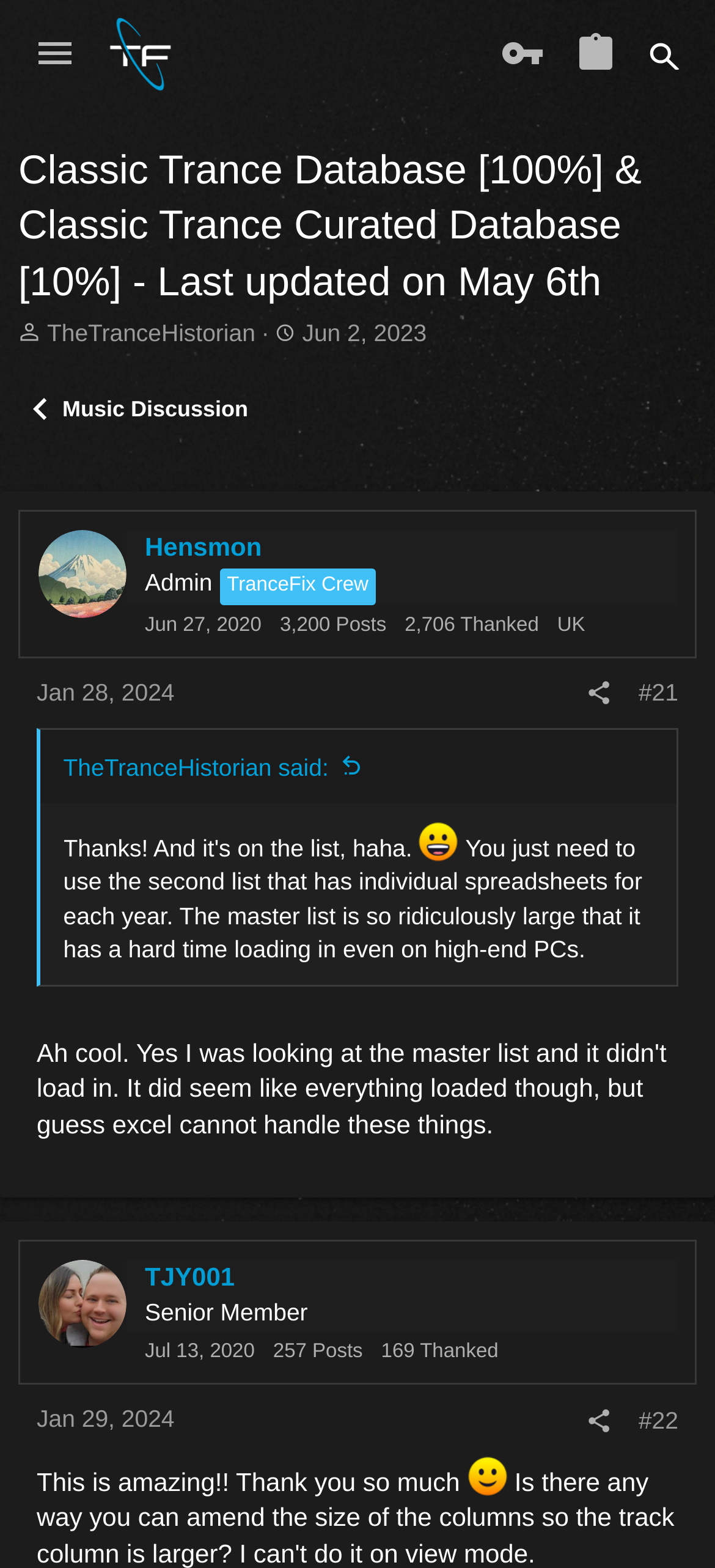Give the bounding box coordinates for the element described by: "aria-label="Search" name="keywords" placeholder="Search…"".

[0.885, 0.014, 0.915, 0.056]